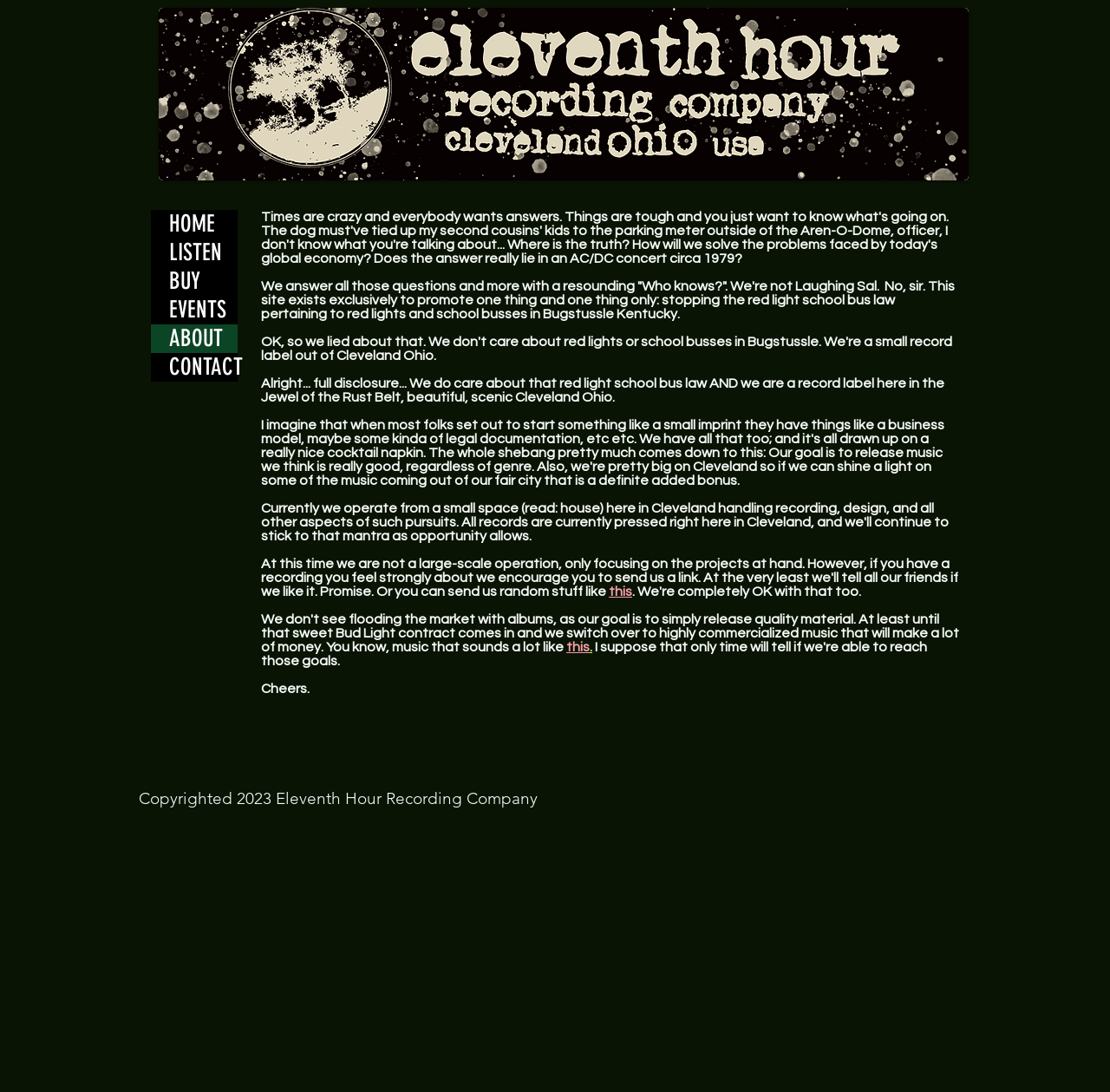Using the information in the image, give a detailed answer to the following question: What is the issue being addressed in Bugstussle Kentucky?

I found the answer by reading the text on the webpage, specifically the sentence 'stopping the red light school bus law pertaining to red lights and school busses in Bugstussle Kentucky.' which mentions the issue being addressed.